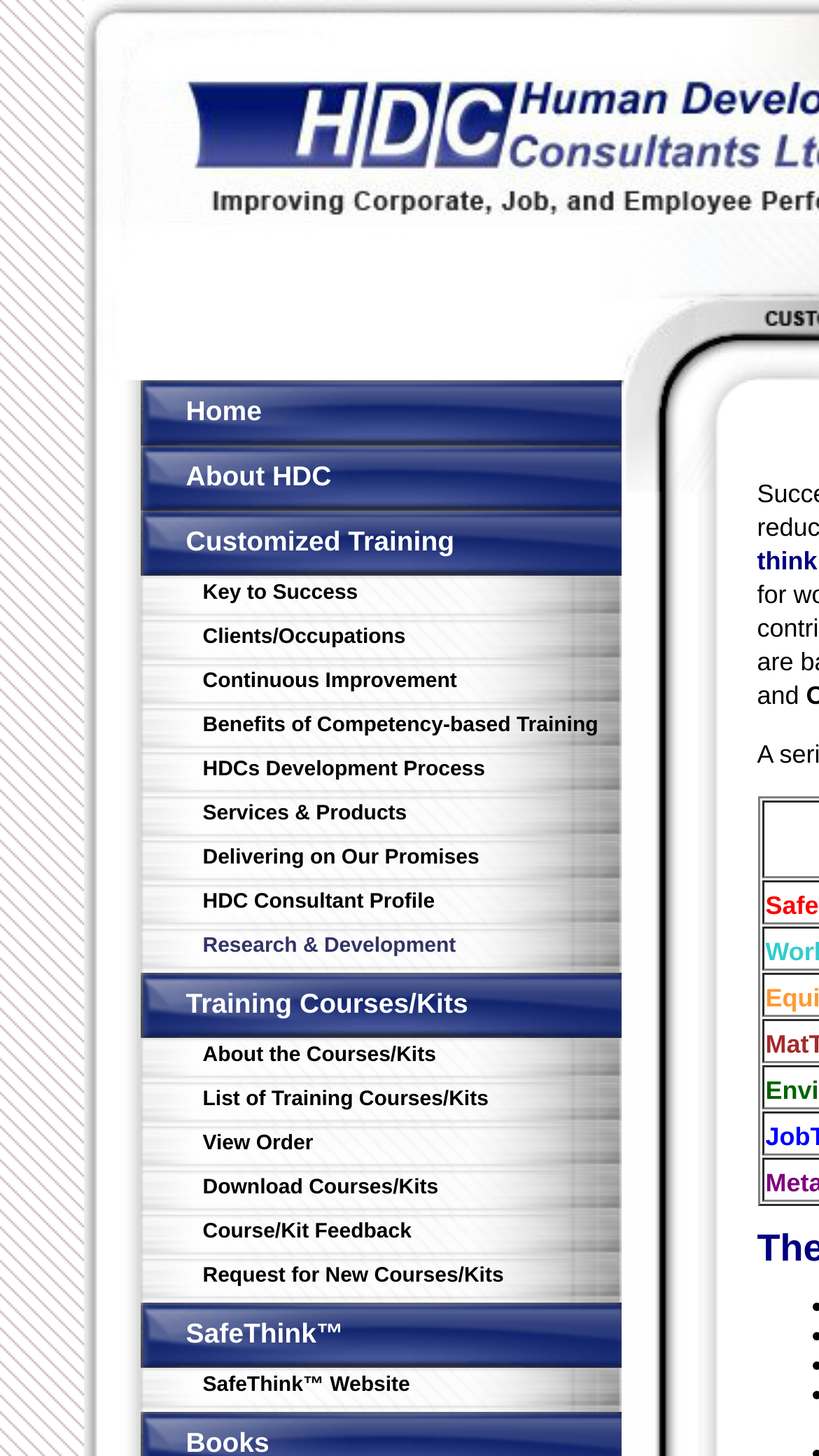Please identify the bounding box coordinates of the area I need to click to accomplish the following instruction: "Go to Services".

None